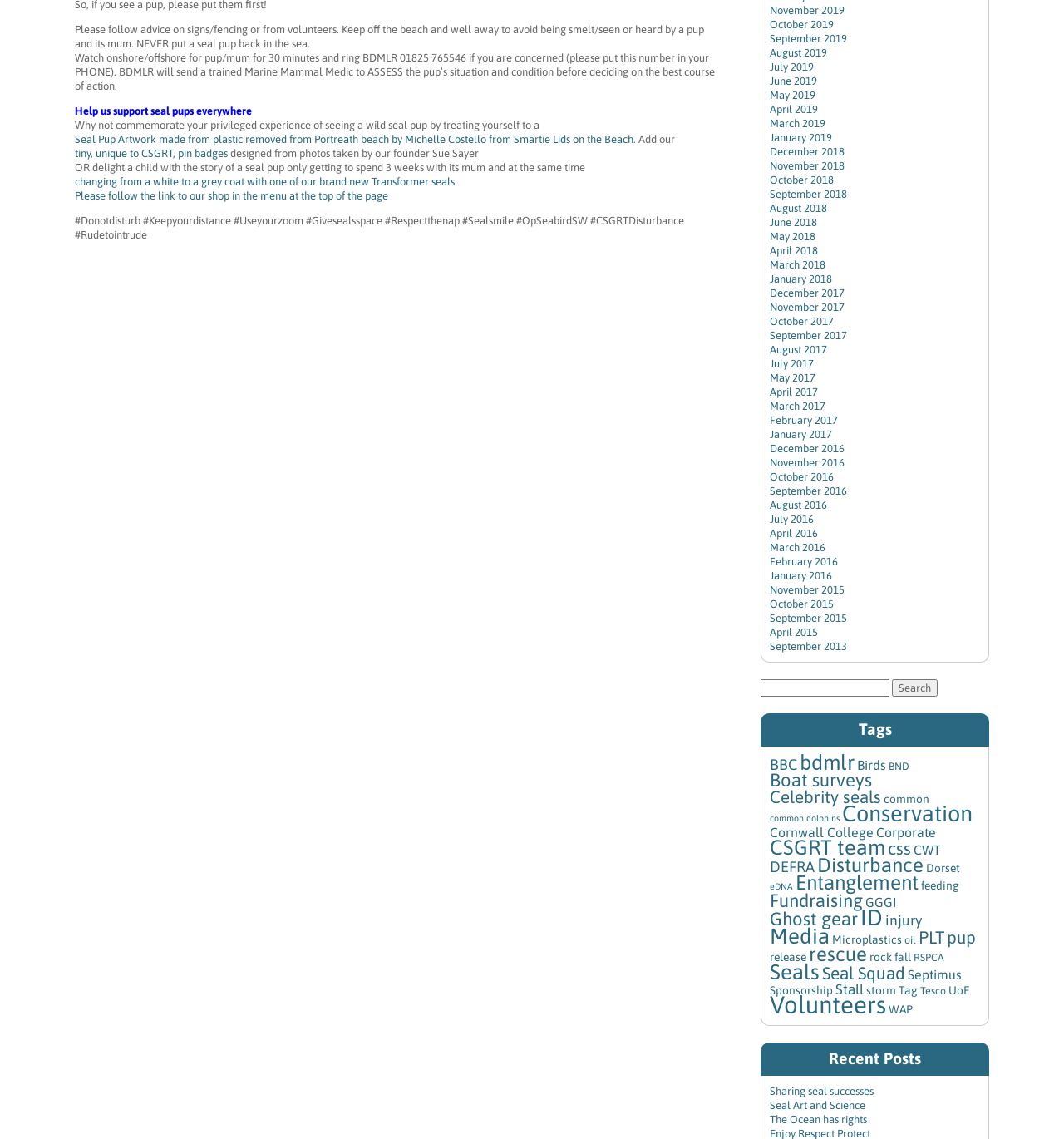Identify the bounding box coordinates of the specific part of the webpage to click to complete this instruction: "Learn about Conservation".

[0.791, 0.708, 0.914, 0.72]